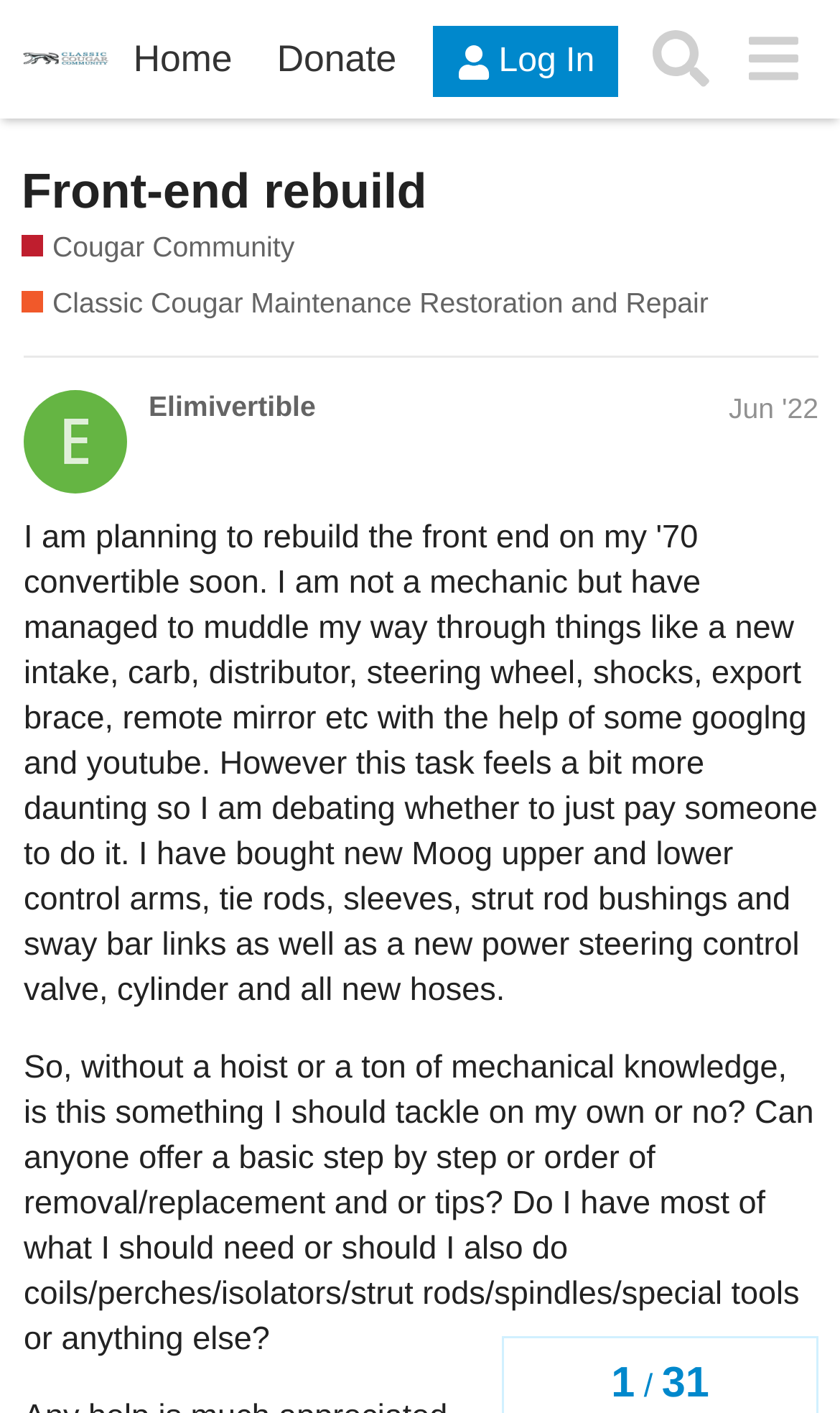Provide the bounding box coordinates of the section that needs to be clicked to accomplish the following instruction: "Click the 'Log In' button."

[0.516, 0.019, 0.736, 0.069]